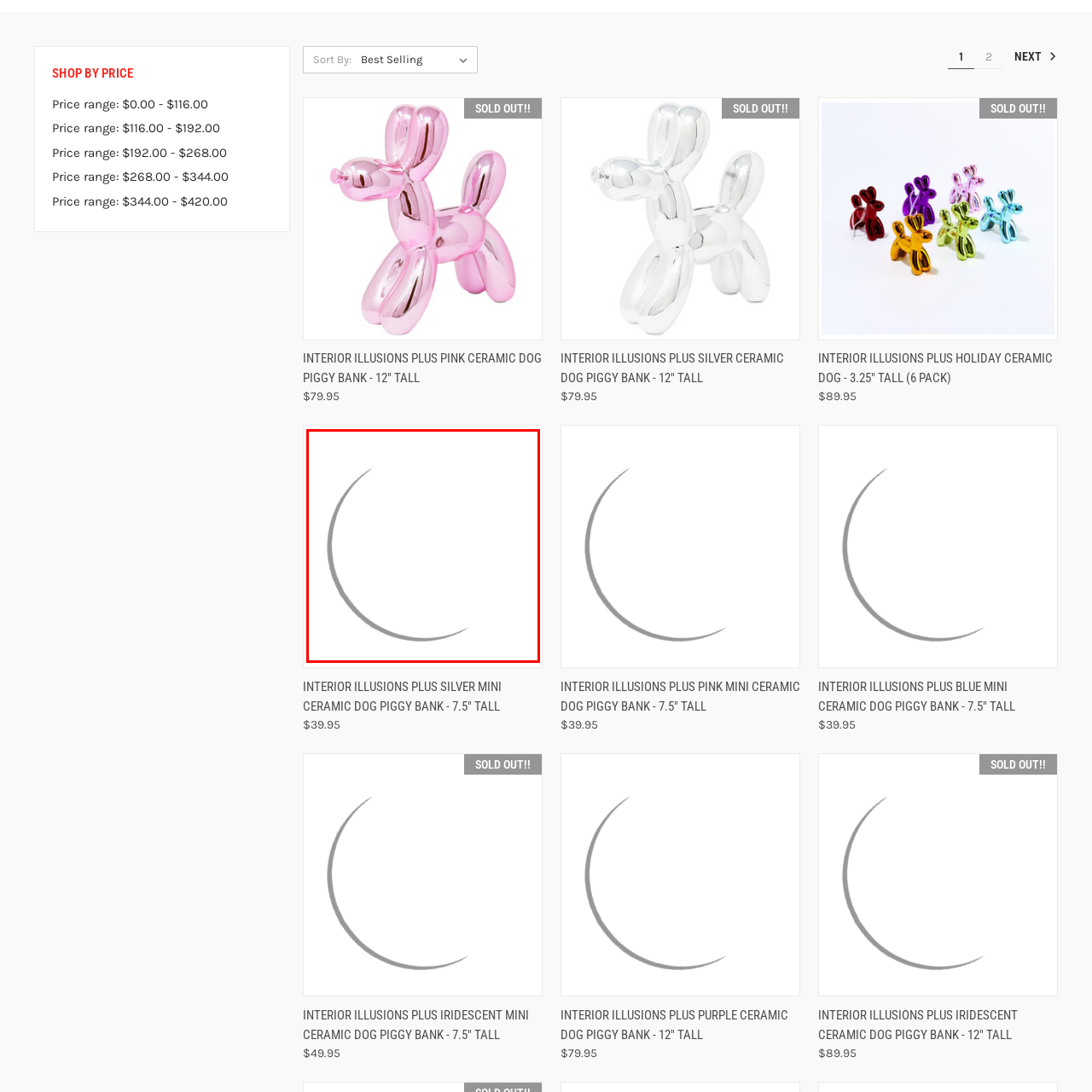What is the current status of the product?
Analyze the image inside the red bounding box and provide a one-word or short-phrase answer to the question.

SOLD OUT